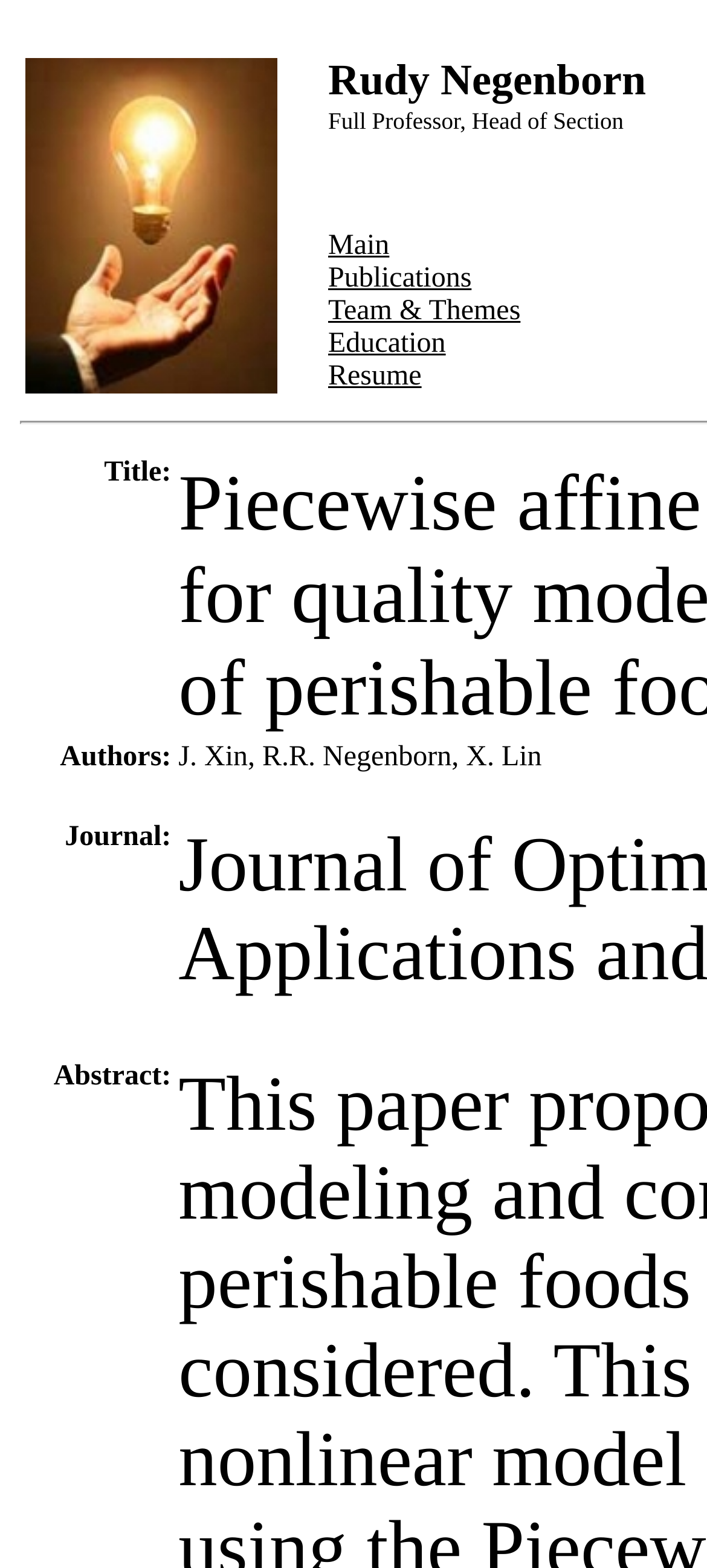Locate the UI element described by Team & Themes and provide its bounding box coordinates. Use the format (top-left x, top-left y, bottom-right x, bottom-right y) with all values as floating point numbers between 0 and 1.

[0.464, 0.189, 0.736, 0.208]